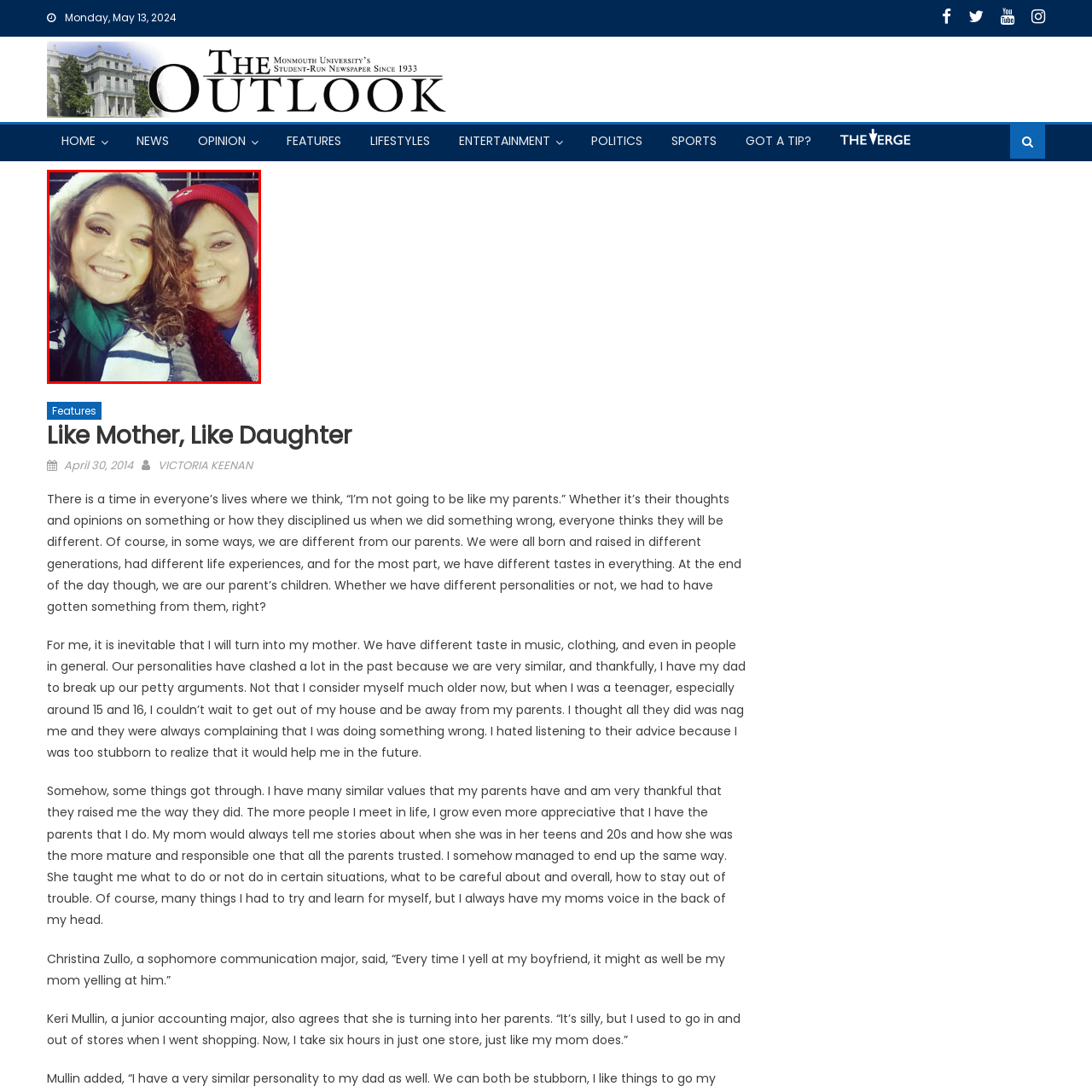What is the theme of the article?
Check the image encapsulated by the red bounding box and answer the question comprehensively.

The caption highlights the theme of the article, which explores the inevitable ways children reflect their parents, and how the mother-daughter duo in the image embodies this theme through their matching enthusiasm and warmth.